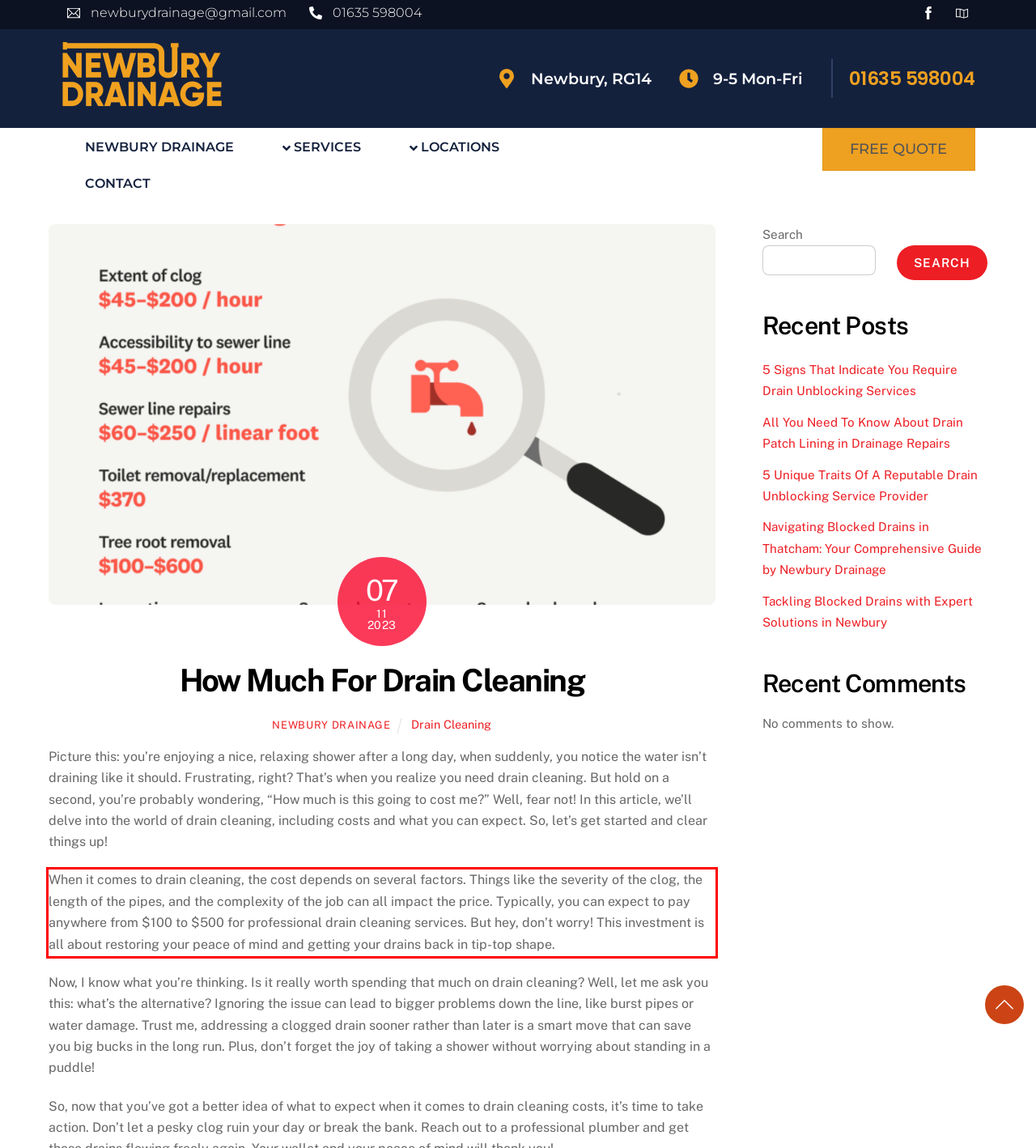Given a screenshot of a webpage with a red bounding box, please identify and retrieve the text inside the red rectangle.

When it comes to drain cleaning, the cost depends on several factors. Things like the severity of the clog, the length of the pipes, and the complexity of the job can all impact the price. Typically, you can expect to pay anywhere from $100 to $500 for professional drain cleaning services. But hey, don’t worry! This investment is all about restoring your peace of mind and getting your drains back in tip-top shape.